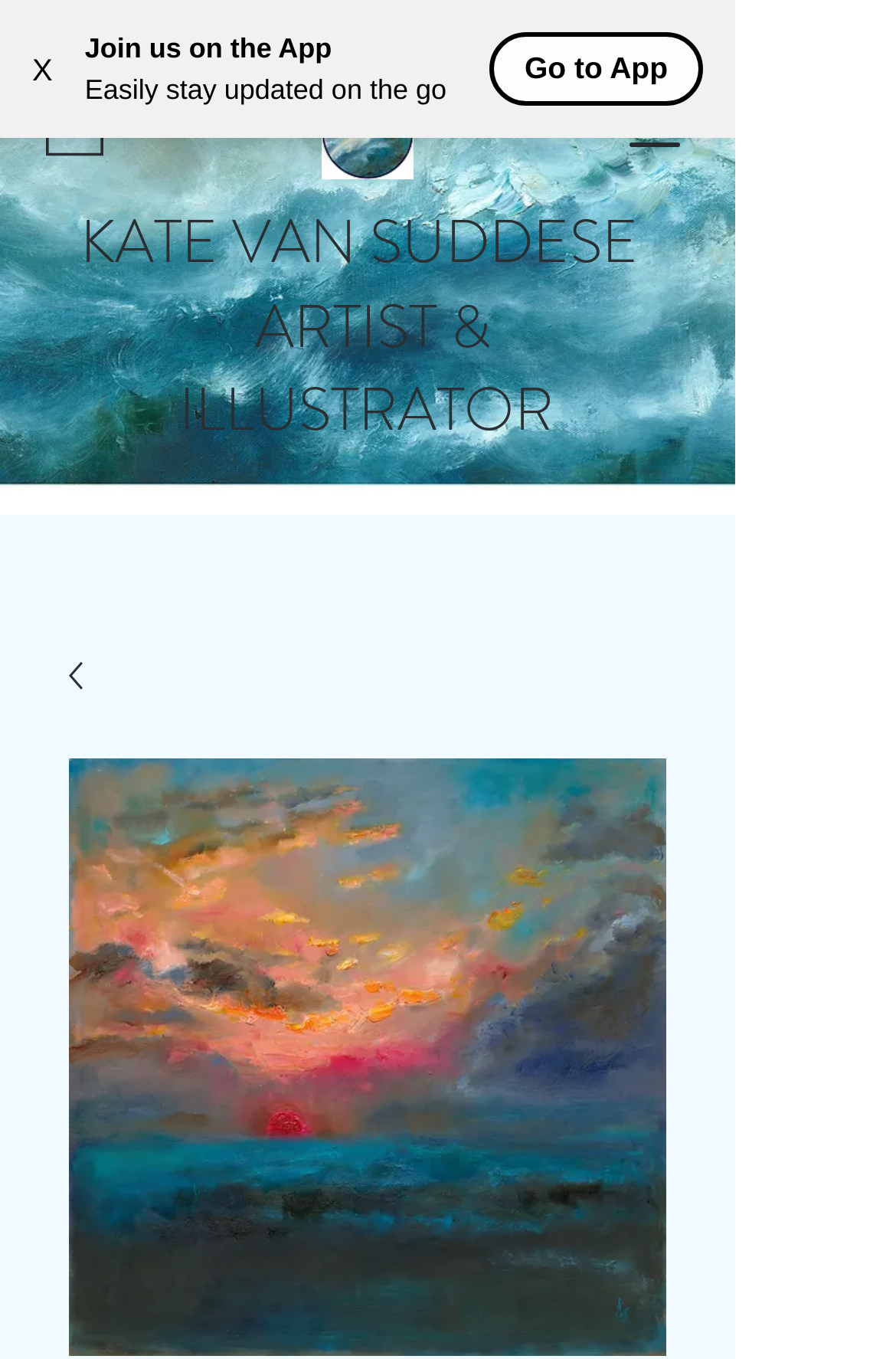What is the text above the 'Go to App' button?
Answer the question using a single word or phrase, according to the image.

Easily stay updated on the go